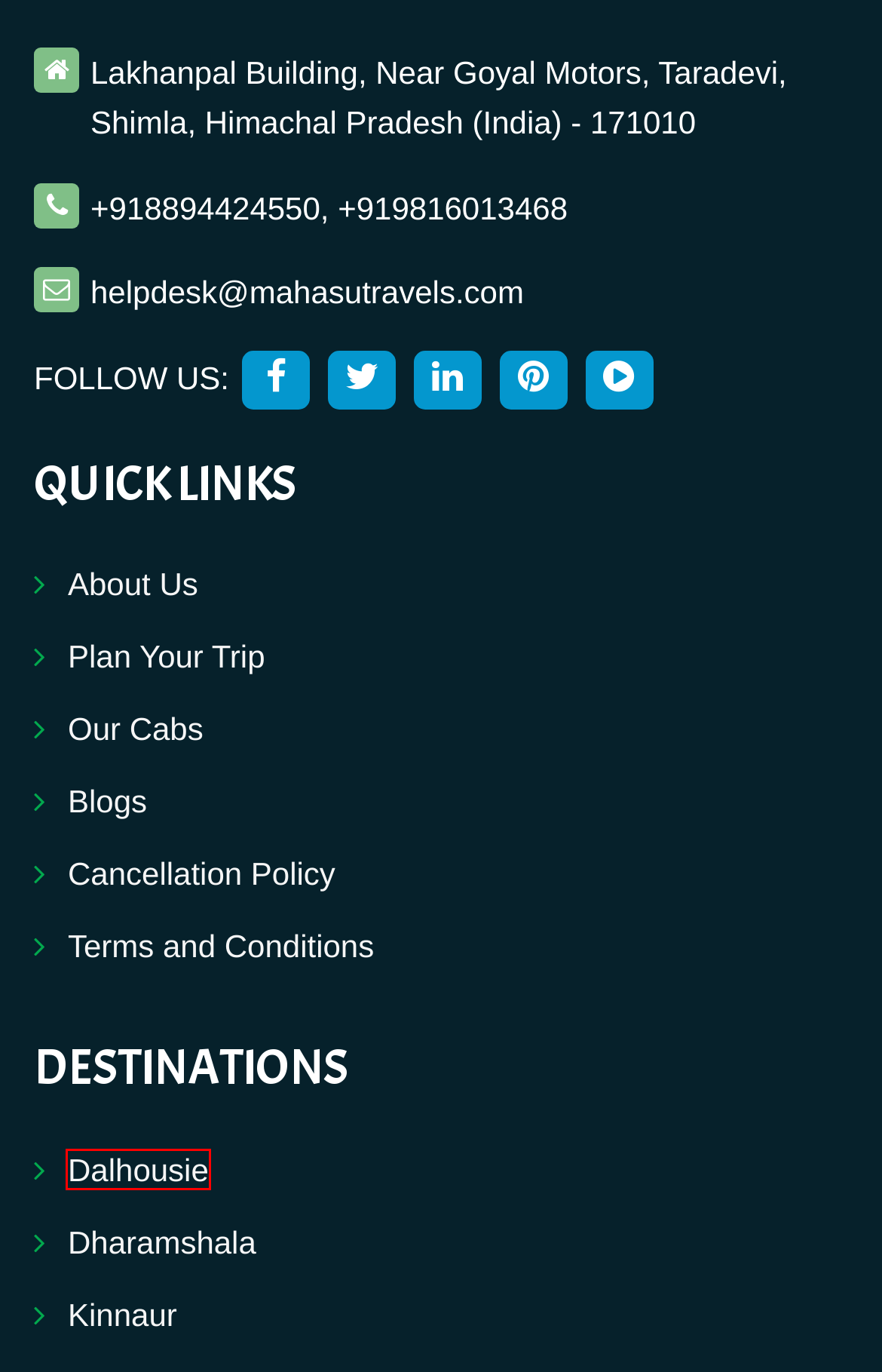You are presented with a screenshot of a webpage that includes a red bounding box around an element. Determine which webpage description best matches the page that results from clicking the element within the red bounding box. Here are the candidates:
A. Kinnaur Tour, Tour Attractions in Kinnaur
B. Book Your Trip With Mahasu Travels | Experienced and Reliable Team
C. Plan your best travel package | Get Customized with Travel Experts
D. Dharamshala Tour, Tour Attractions in Dharamshala
E. Cancellation Policy - Mahasu Travels
F. Affordable Cabs | Get Safe and Reliable Journey with Experienced Drivers
G. Shimla Tour, Tour Attractions in Shimla
H. Dalhousie Tour, Tour Attractions in Dalhousie

H